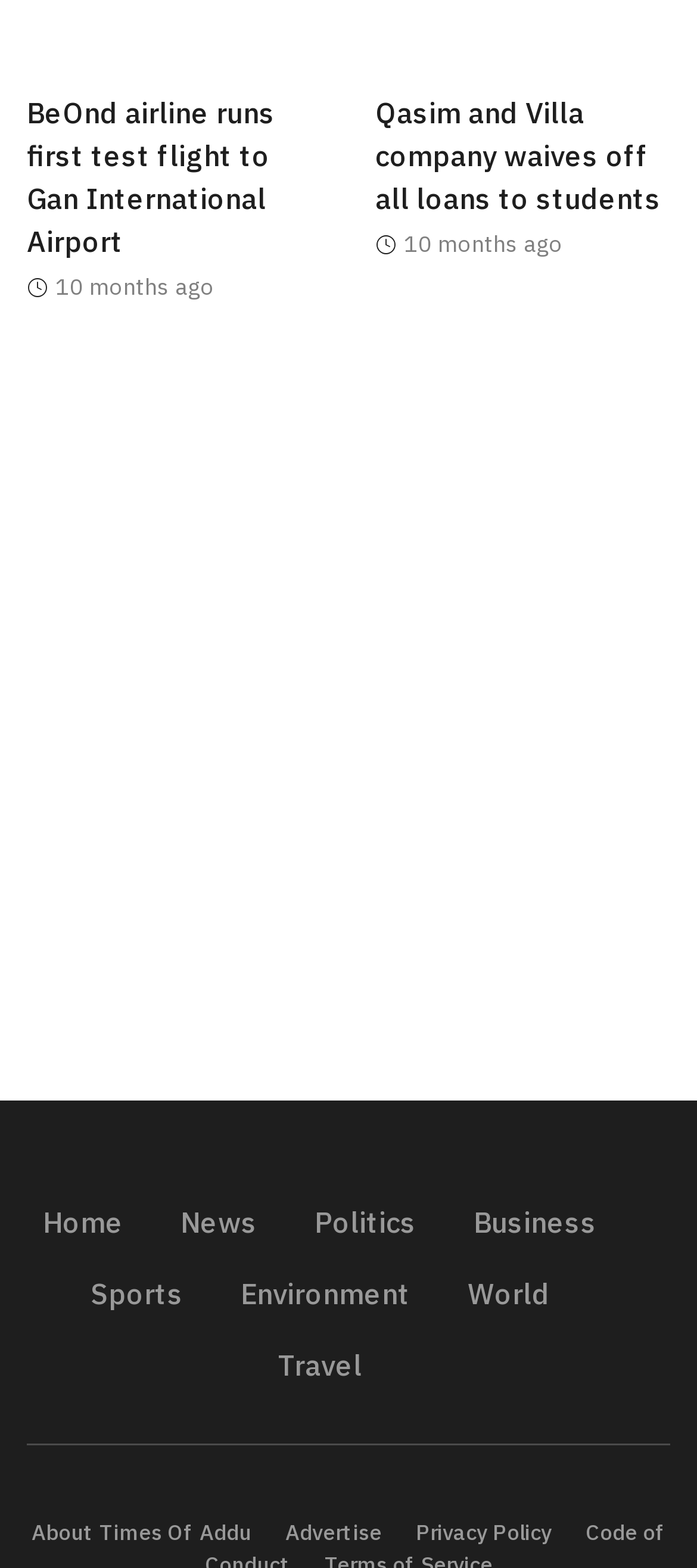Find the bounding box coordinates for the UI element whose description is: "Privacy Policy". The coordinates should be four float numbers between 0 and 1, in the format [left, top, right, bottom].

[0.596, 0.969, 0.791, 0.986]